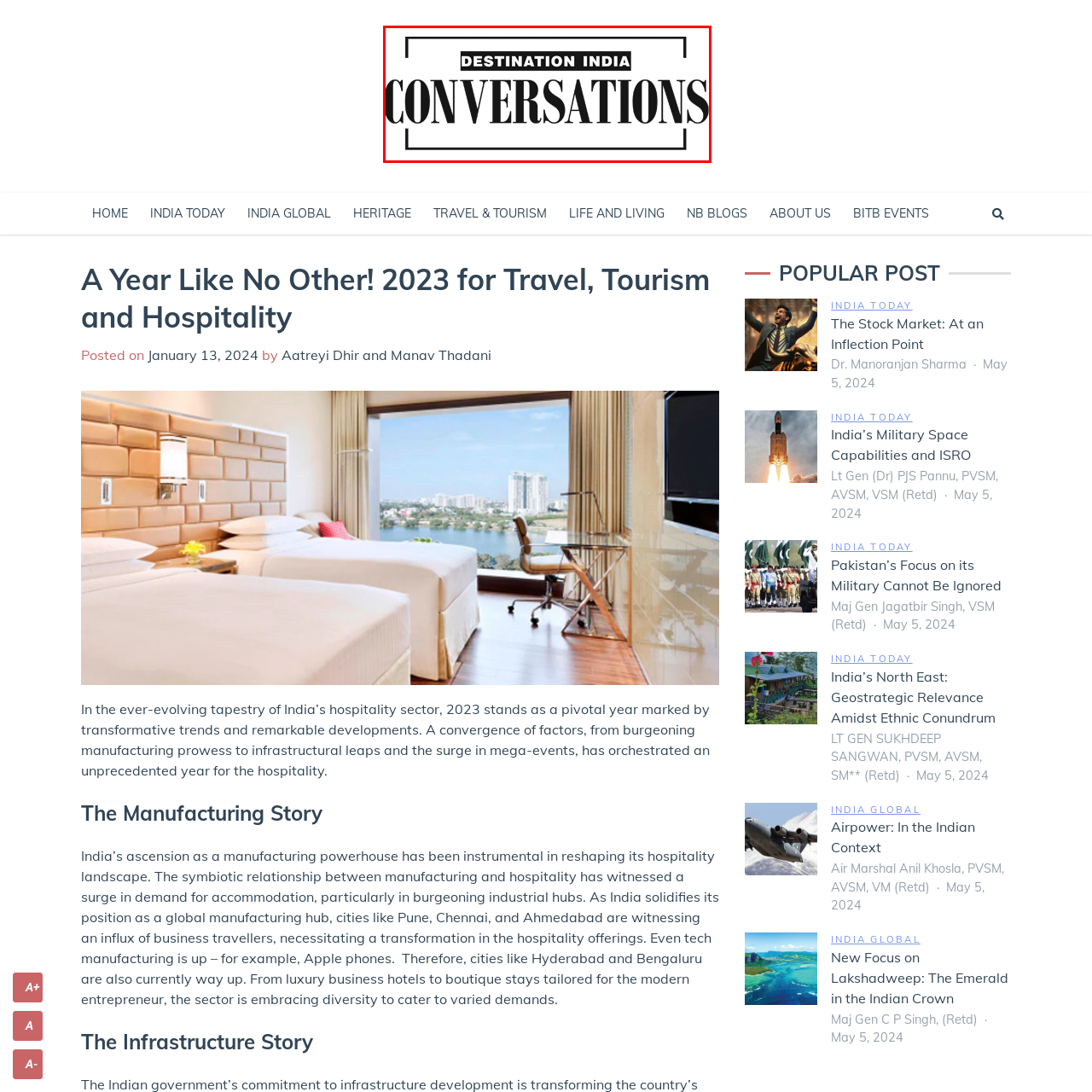Analyze the image highlighted by the red bounding box and give a one-word or phrase answer to the query: What is the aesthetic of the font used in the logo?

Sleek and modern